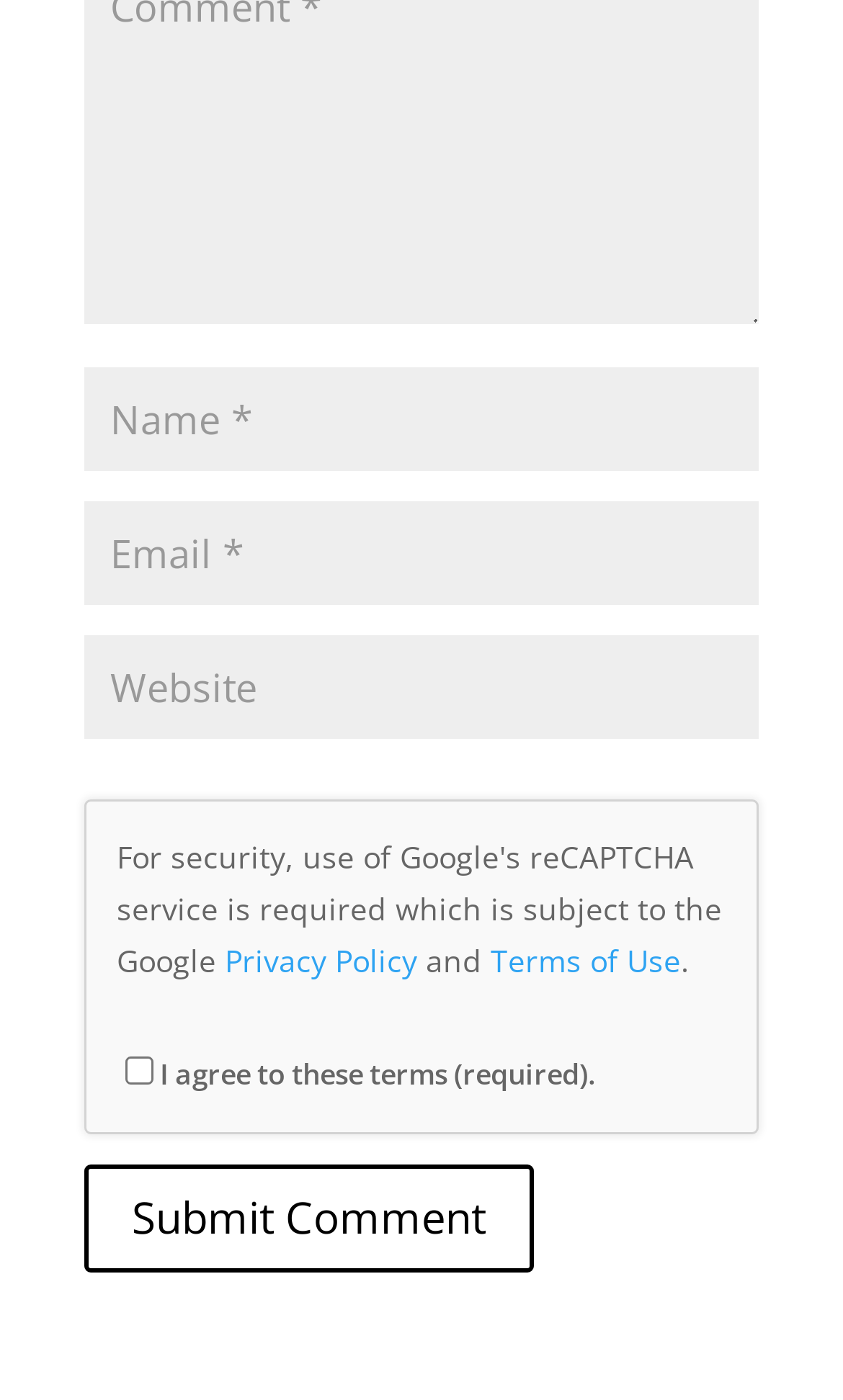Please study the image and answer the question comprehensively:
How many links are there at the bottom?

I counted the number of link elements at the bottom of the page, and there are two of them, one for 'Privacy Policy' and one for 'Terms of Use'.